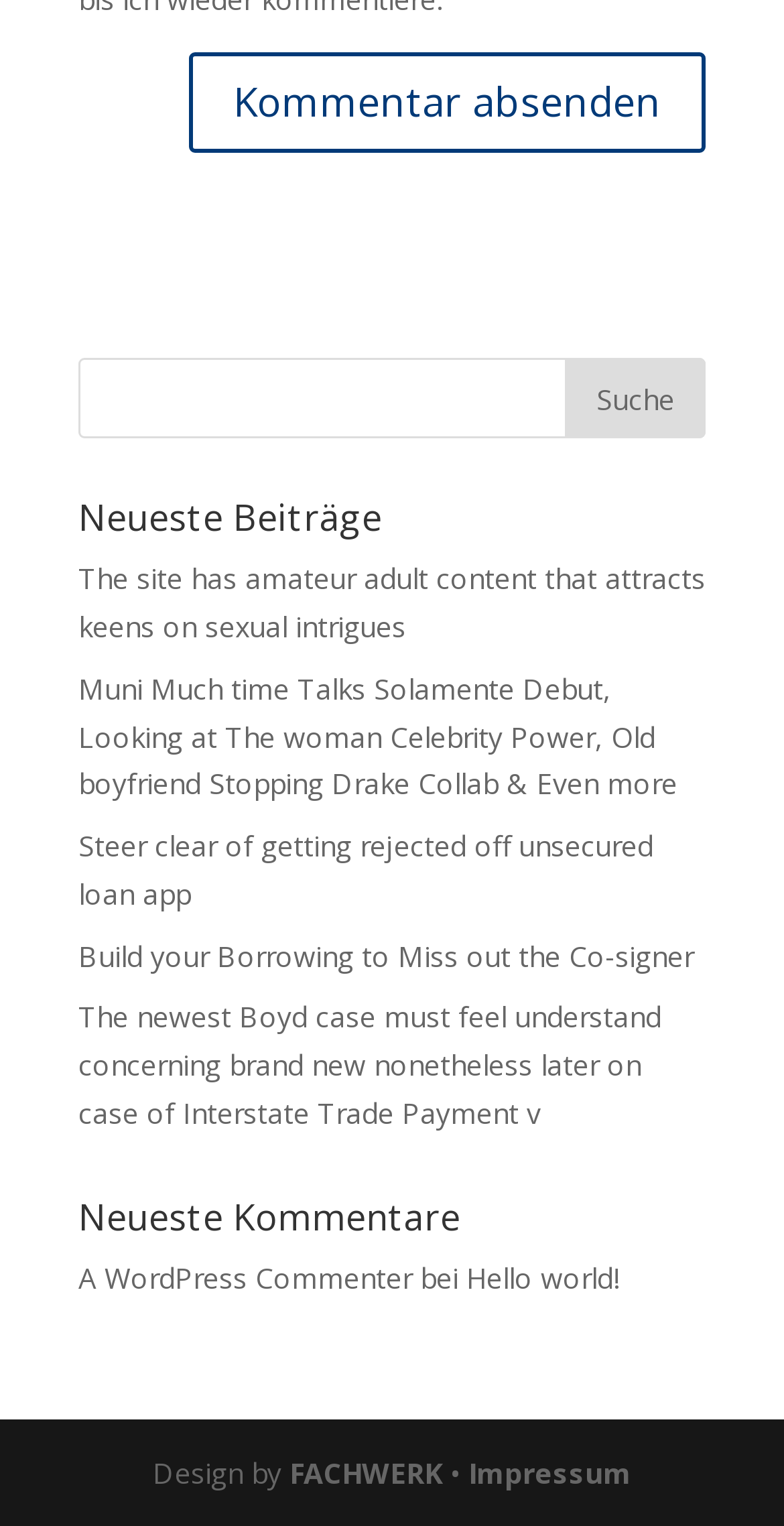Based on the element description A WordPress Commenter, identify the bounding box coordinates for the UI element. The coordinates should be in the format (top-left x, top-left y, bottom-right x, bottom-right y) and within the 0 to 1 range.

[0.1, 0.825, 0.526, 0.85]